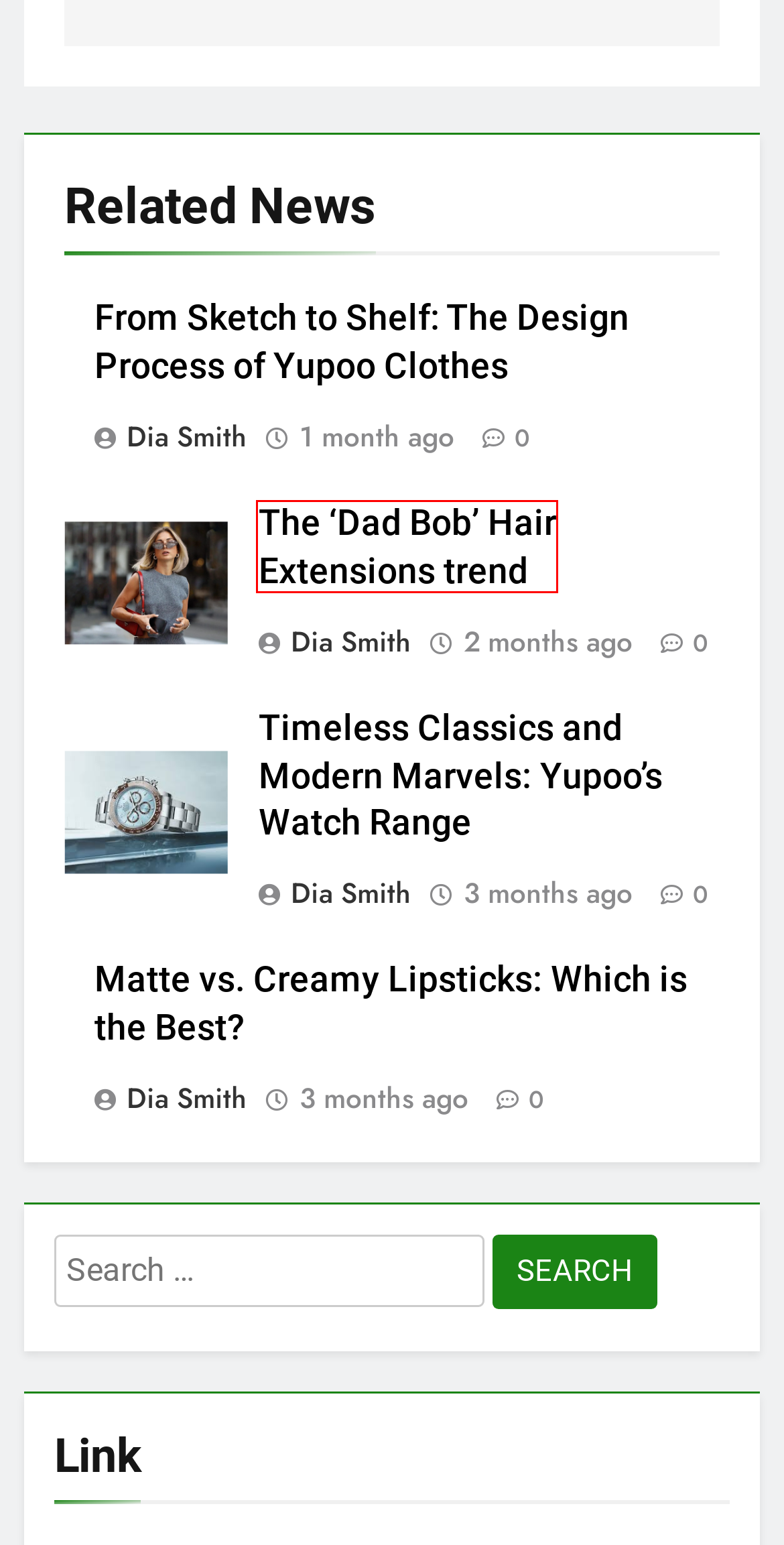You are looking at a webpage screenshot with a red bounding box around an element. Pick the description that best matches the new webpage after interacting with the element in the red bounding box. The possible descriptions are:
A. November, 2022 | Amber Makeup and Hair
B. Timeless Classics and Modern Marvels: Yupoo’s Watch Range | Amber Makeup and Hair
C. Matte vs. Creamy Lipsticks: Which is the Best? | Amber Makeup and Hair
D. November, 2017 | Amber Makeup and Hair
E. May, 2023 | Amber Makeup and Hair
F. September, 2020 | Amber Makeup and Hair
G. July, 2020 | Amber Makeup and Hair
H. The ‘Dad Bob’ Hair Extensions trend | Amber Makeup and Hair

H